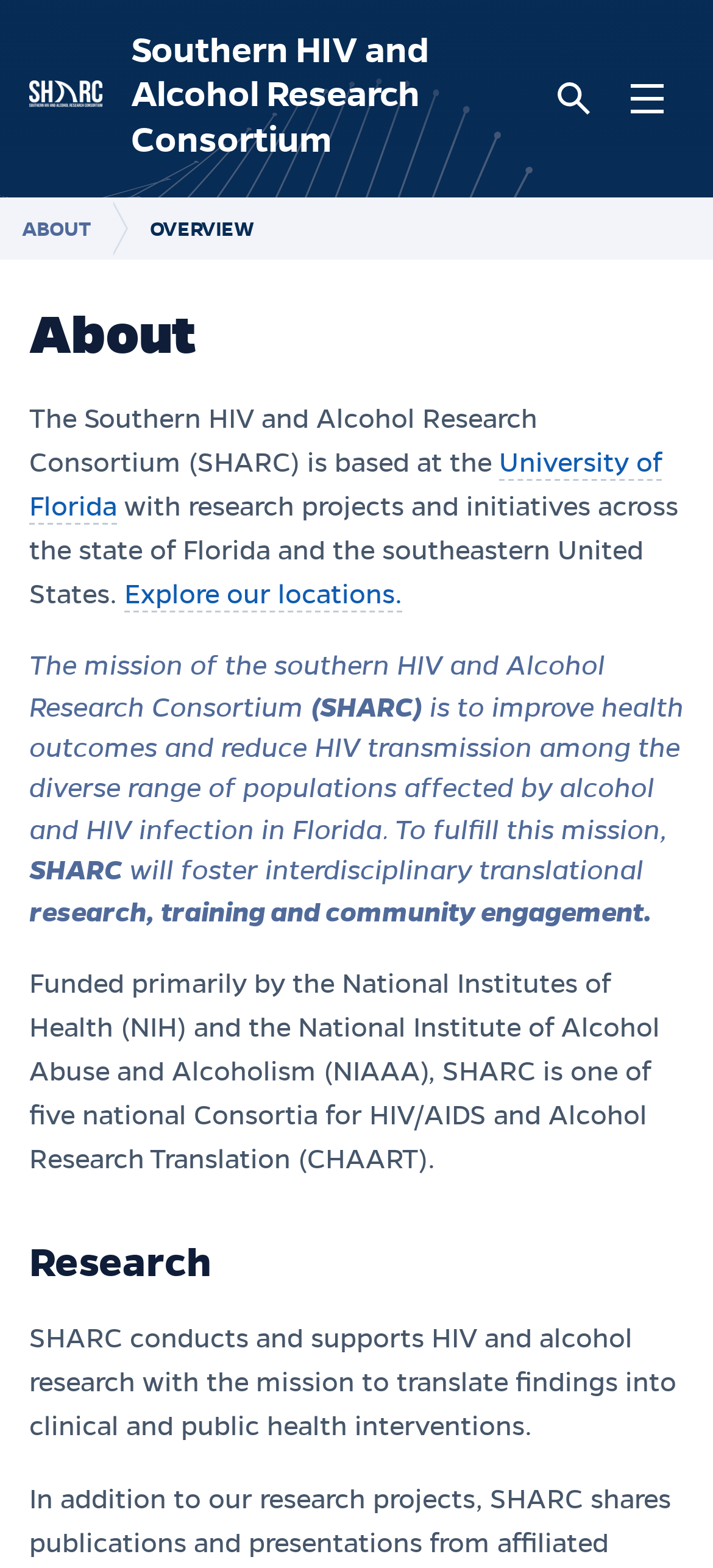Identify the bounding box for the UI element specified in this description: "Open Search". The coordinates must be four float numbers between 0 and 1, formatted as [left, top, right, bottom].

[0.754, 0.04, 0.856, 0.086]